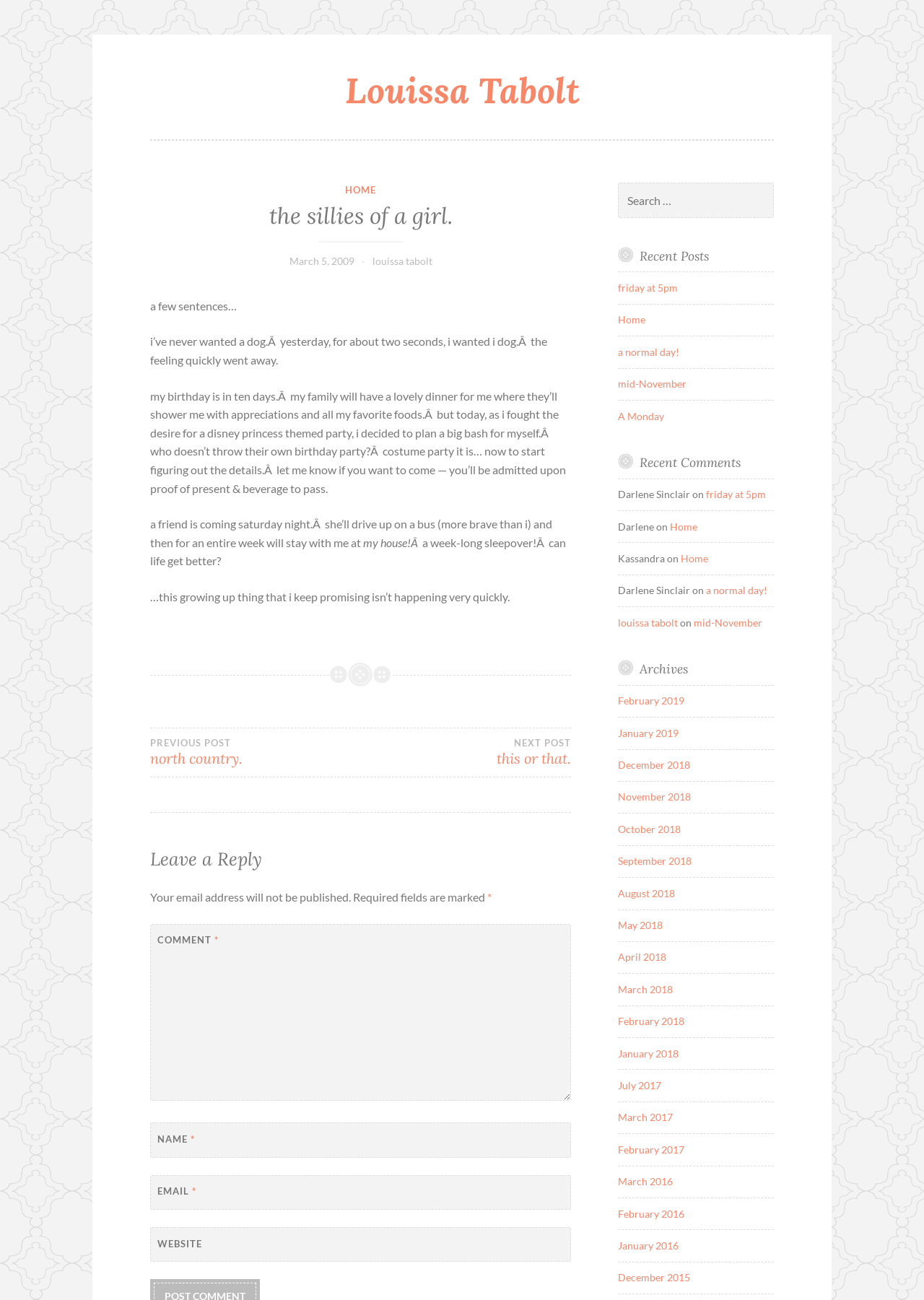What is the author's current desire?
Please provide a single word or phrase as your answer based on the image.

a dog